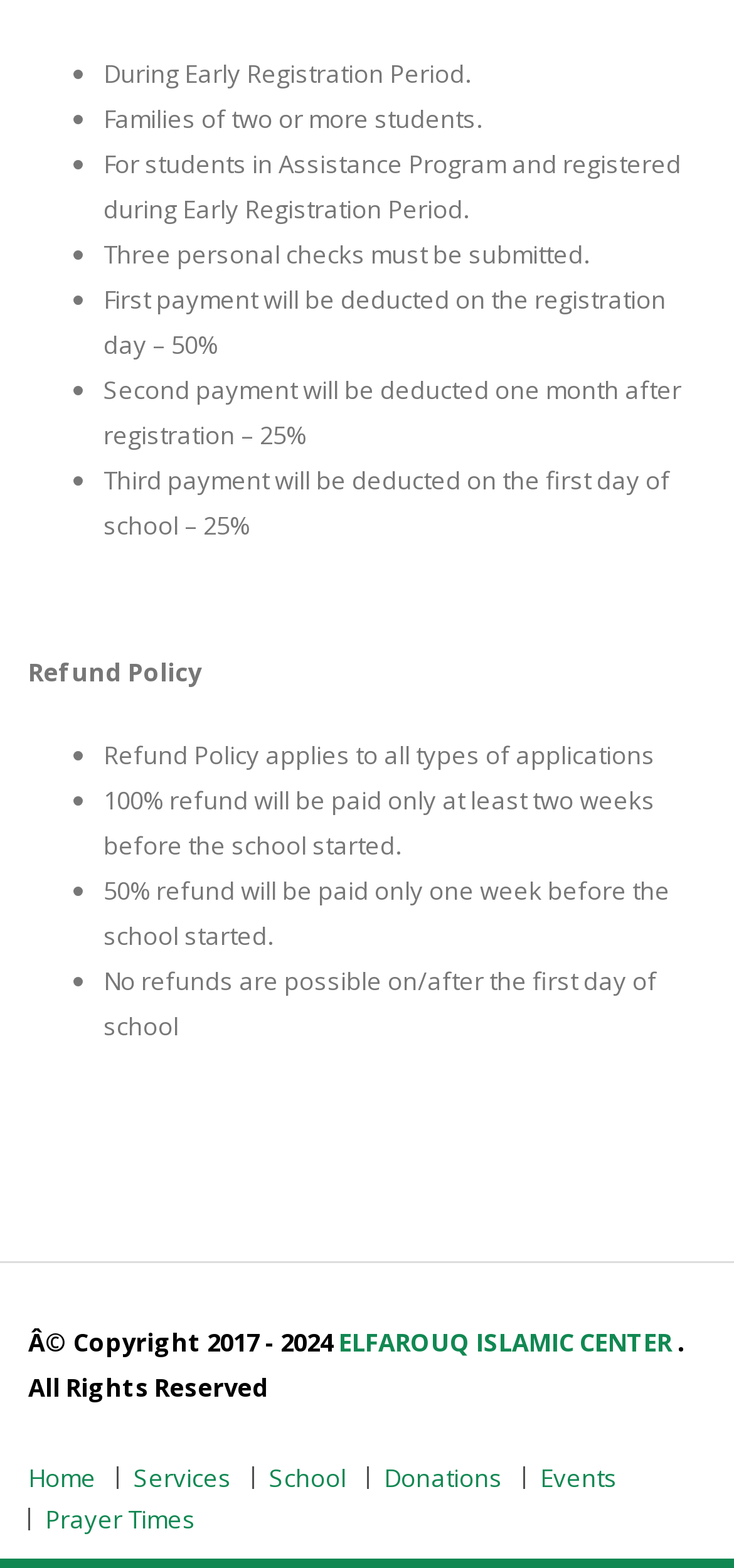What is the refund policy for applications?
Give a detailed response to the question by analyzing the screenshot.

The refund policy is described in the list of bullet points under the 'Refund Policy' heading. It states that 100% refund will be paid only at least two weeks before the school started, 50% refund will be paid only one week before the school started, and no refunds are possible on/after the first day of school.